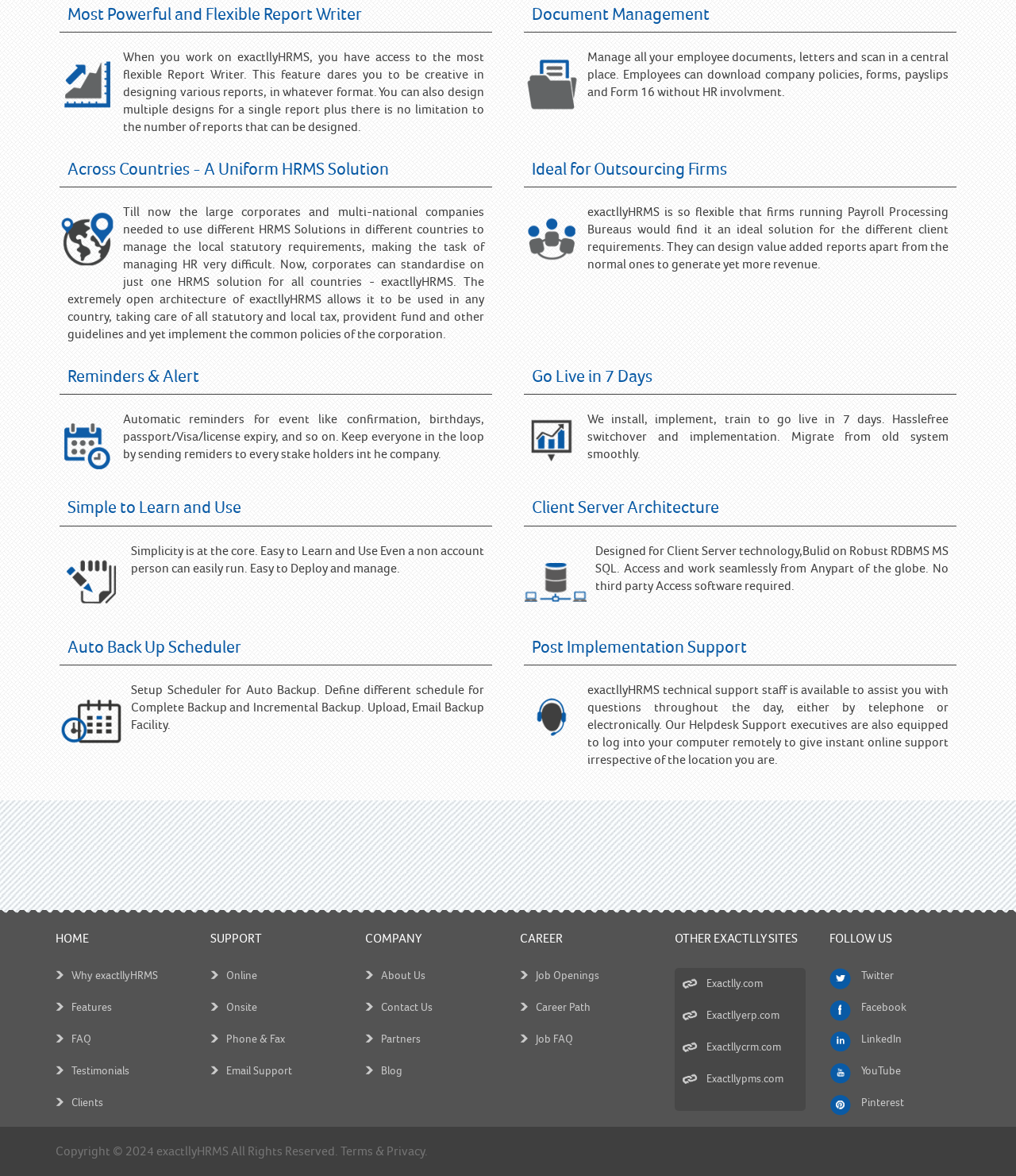Answer the following in one word or a short phrase: 
What is the architecture of exactllyHRMS?

Client Server